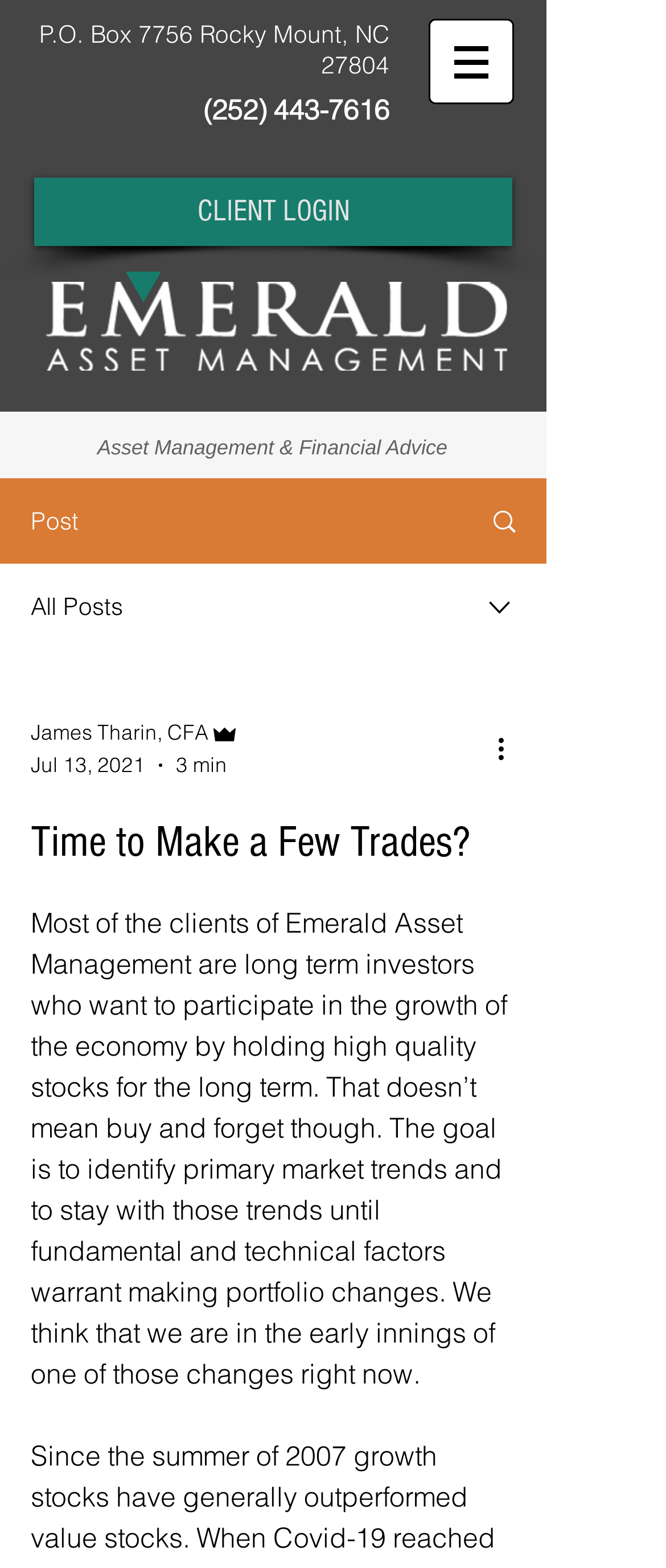Using the provided element description "CALL NOW", determine the bounding box coordinates of the UI element.

None